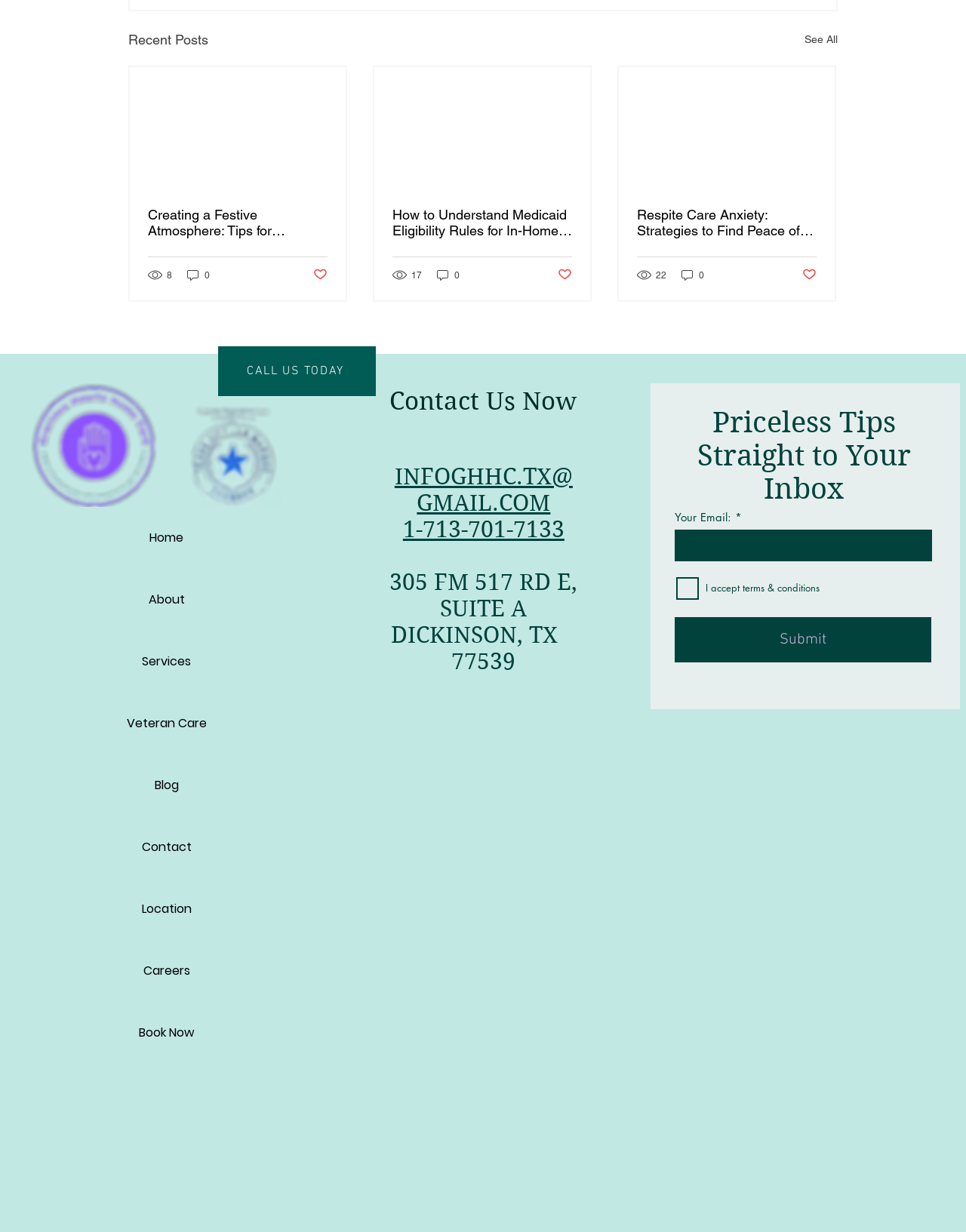What is the phone number to contact?
Give a single word or phrase as your answer by examining the image.

1-713-701-7133